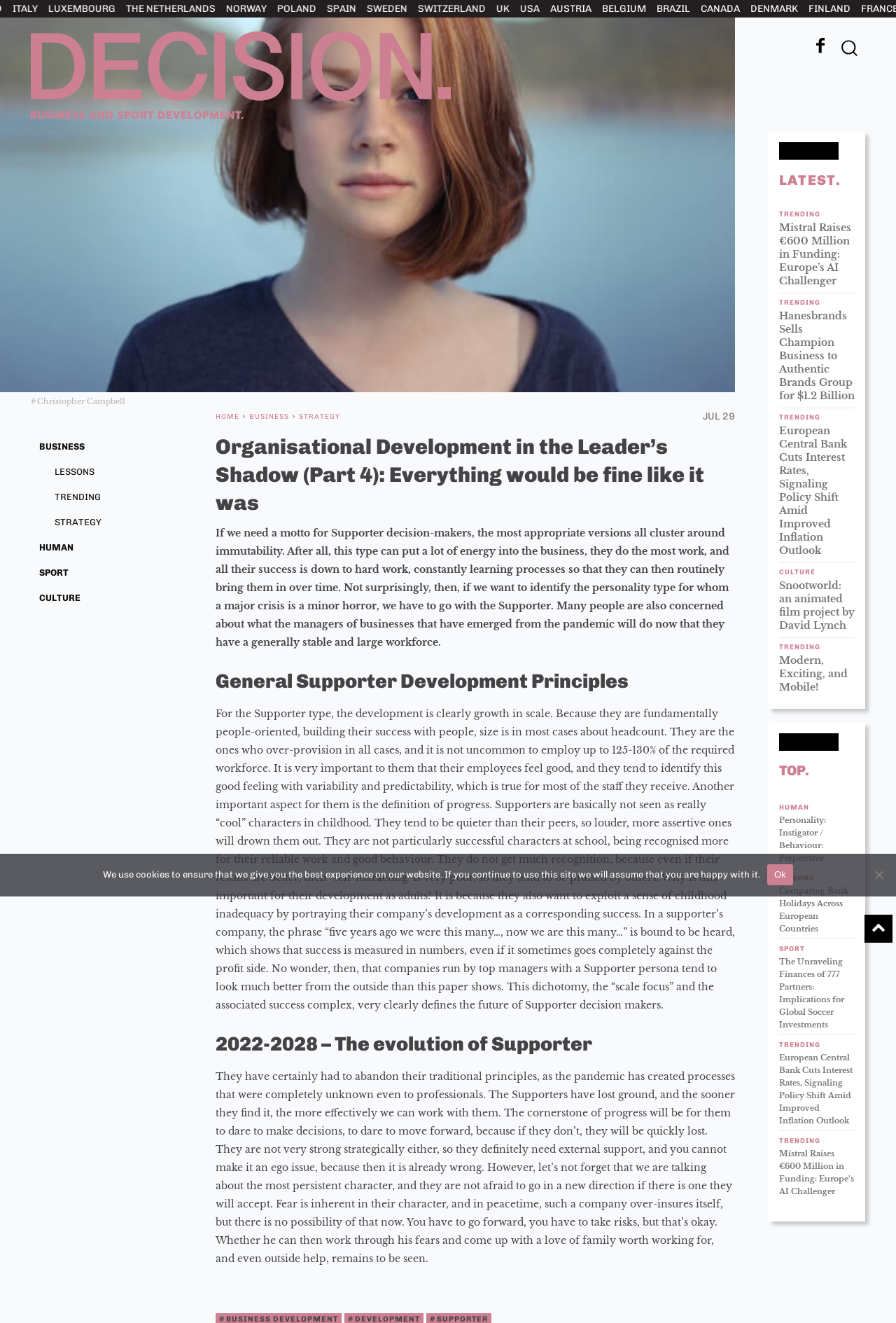Please give the bounding box coordinates of the area that should be clicked to fulfill the following instruction: "Search something". The coordinates should be in the format of four float numbers from 0 to 1, i.e., [left, top, right, bottom].

[0.929, 0.024, 0.966, 0.049]